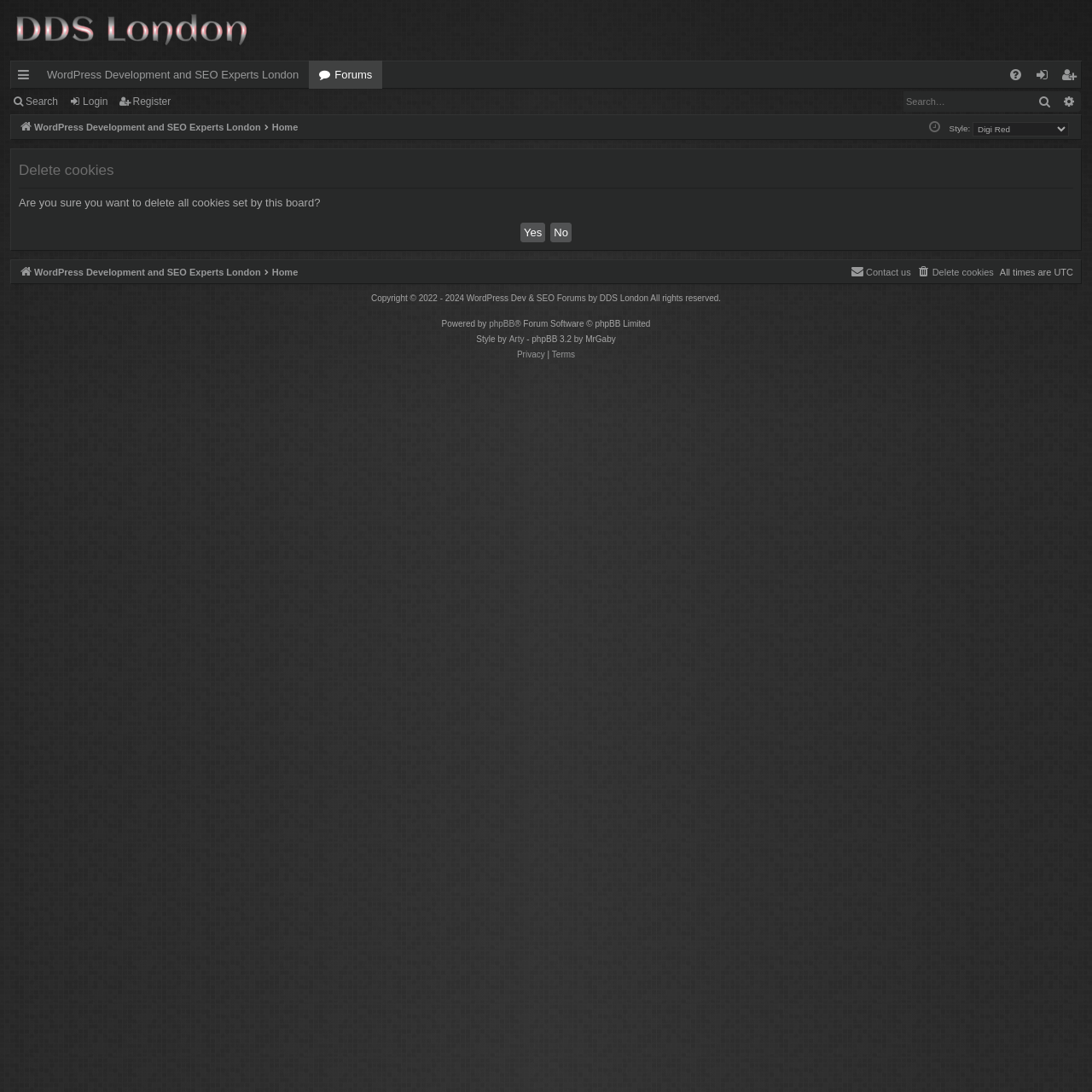Pinpoint the bounding box coordinates of the element you need to click to execute the following instruction: "Delete all cookies set by this board". The bounding box should be represented by four float numbers between 0 and 1, in the format [left, top, right, bottom].

[0.477, 0.204, 0.499, 0.222]